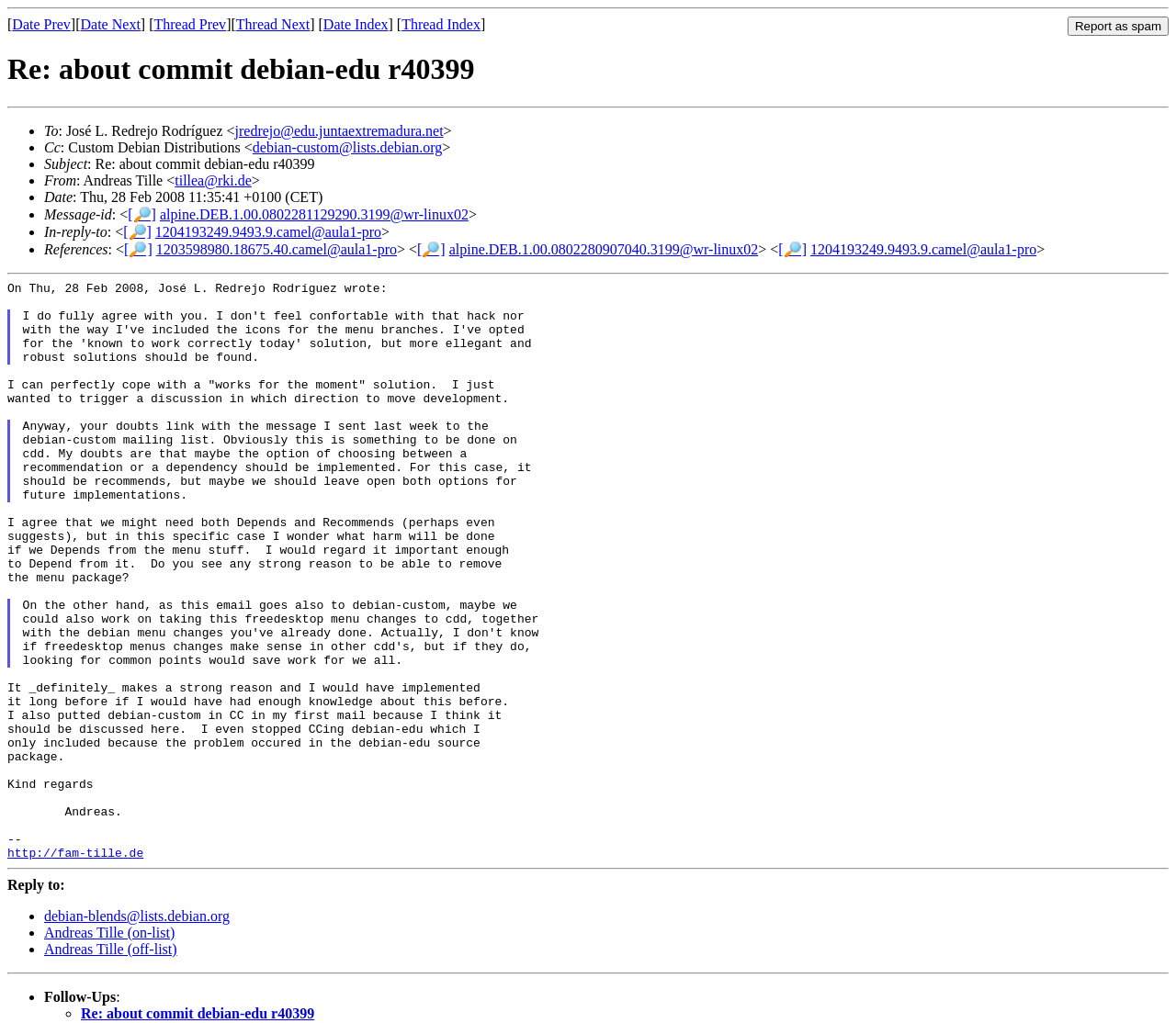Please identify the bounding box coordinates of the region to click in order to complete the task: "Post your comment". The coordinates must be four float numbers between 0 and 1, specified as [left, top, right, bottom].

None